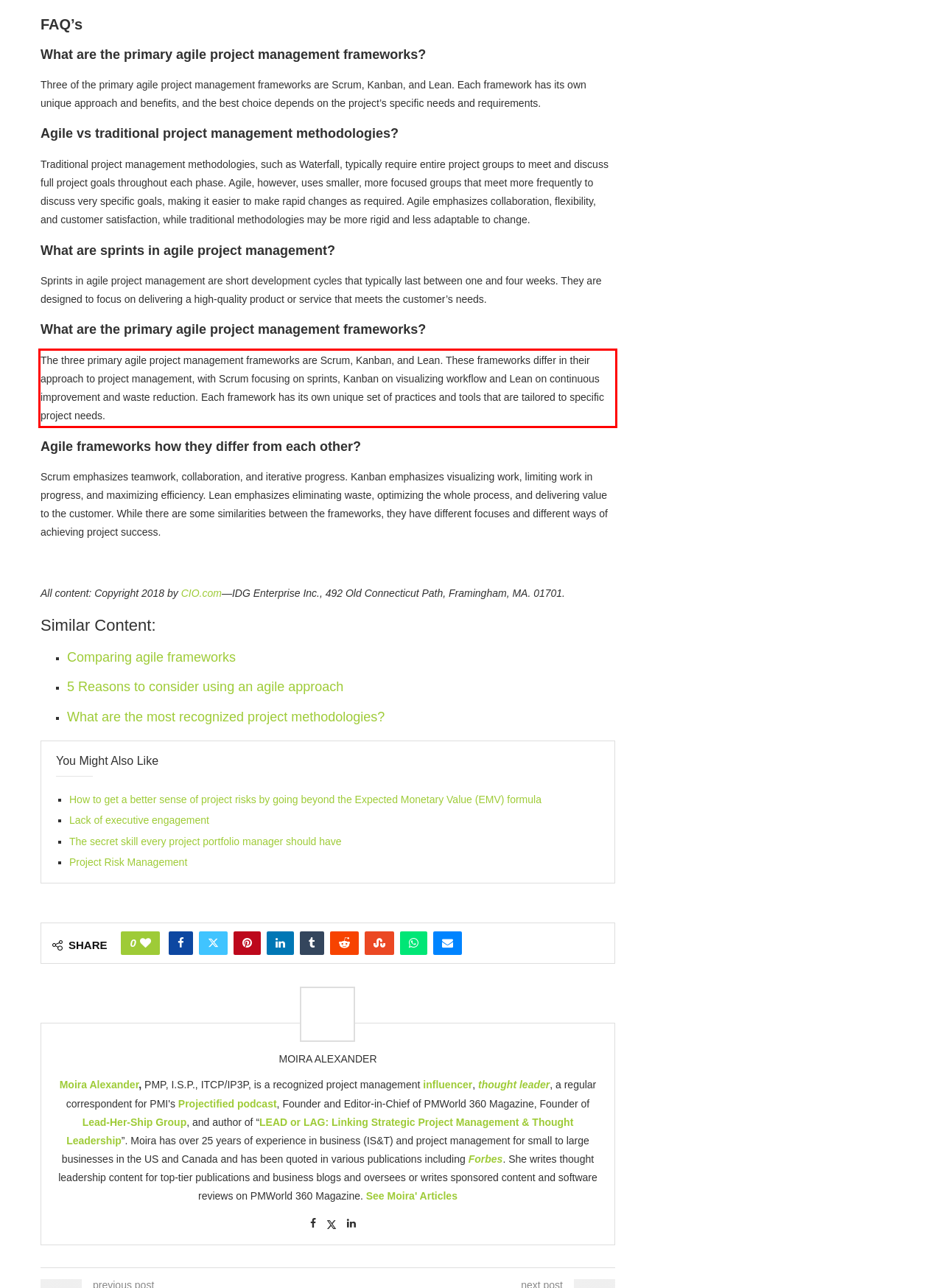Please perform OCR on the text content within the red bounding box that is highlighted in the provided webpage screenshot.

The three primary agile project management frameworks are Scrum, Kanban, and Lean. These frameworks differ in their approach to project management, with Scrum focusing on sprints, Kanban on visualizing workflow and Lean on continuous improvement and waste reduction. Each framework has its own unique set of practices and tools that are tailored to specific project needs.